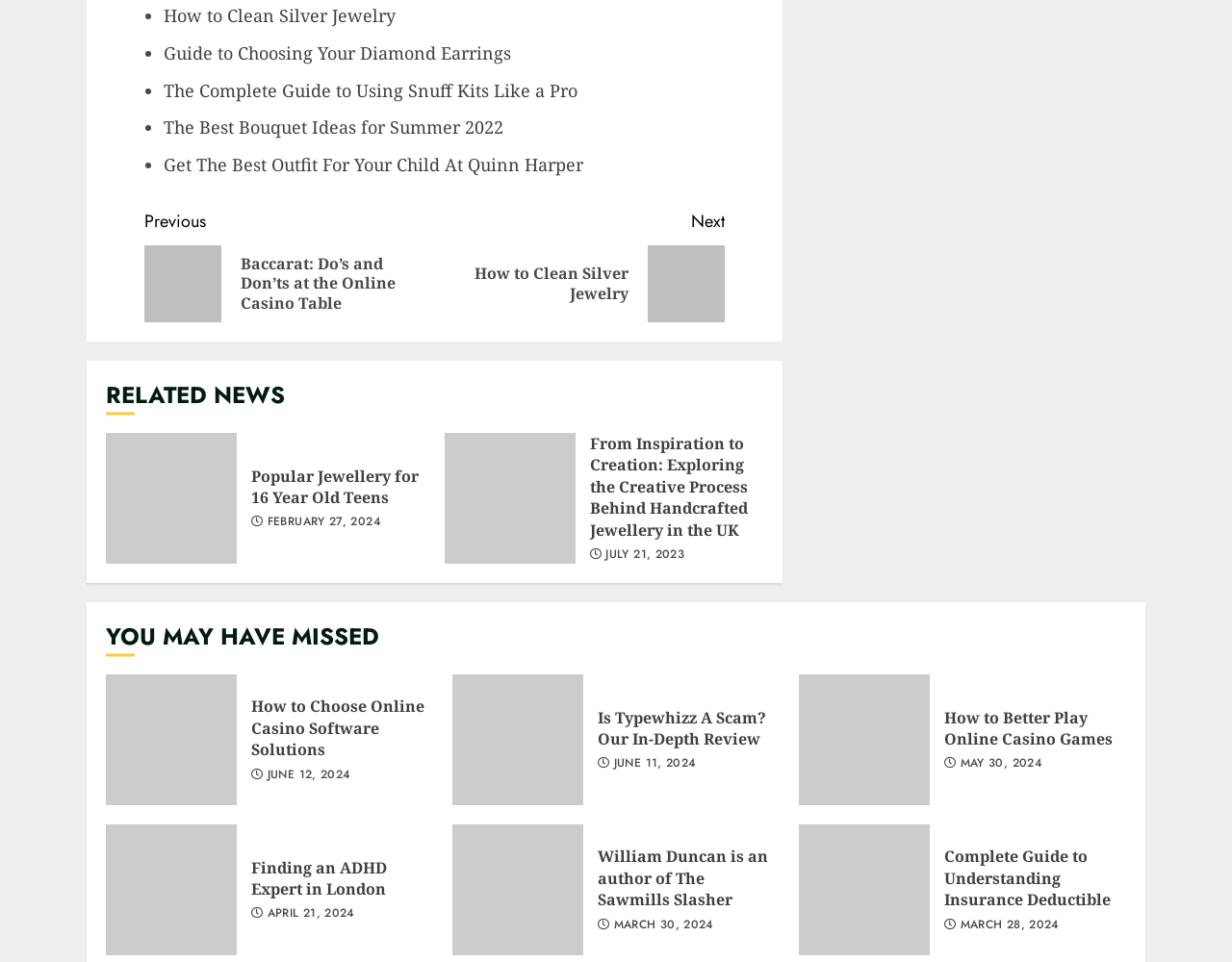Please locate the clickable area by providing the bounding box coordinates to follow this instruction: "View 'Previous post: Baccarat: Do’s and Don’ts at the Online Casino Table'".

[0.117, 0.216, 0.353, 0.335]